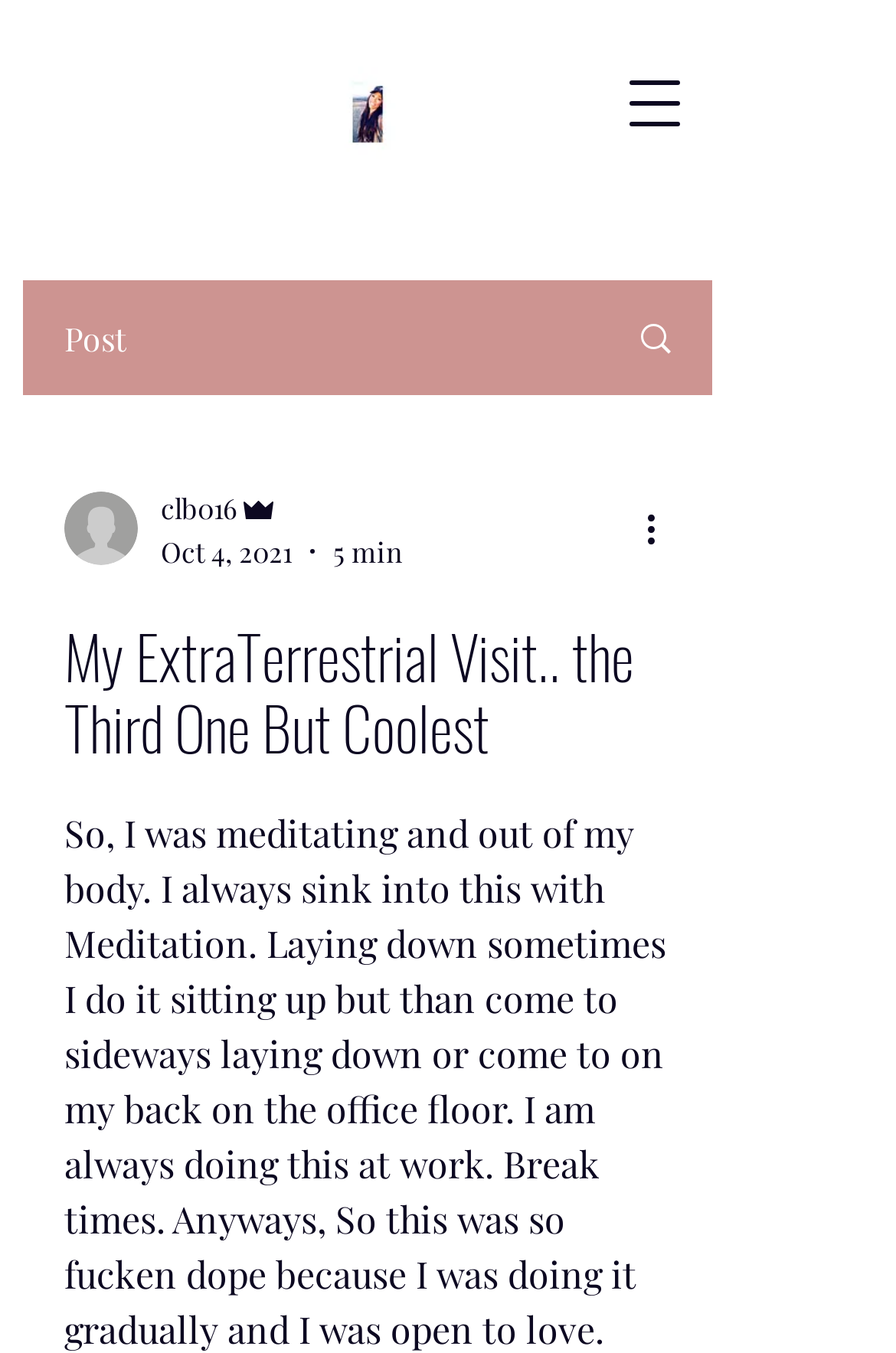Using the elements shown in the image, answer the question comprehensively: What is the author's role?

I inferred this by looking at the element 'Admin' which is a generic element located near the writer's picture, indicating that the author has an administrative role.